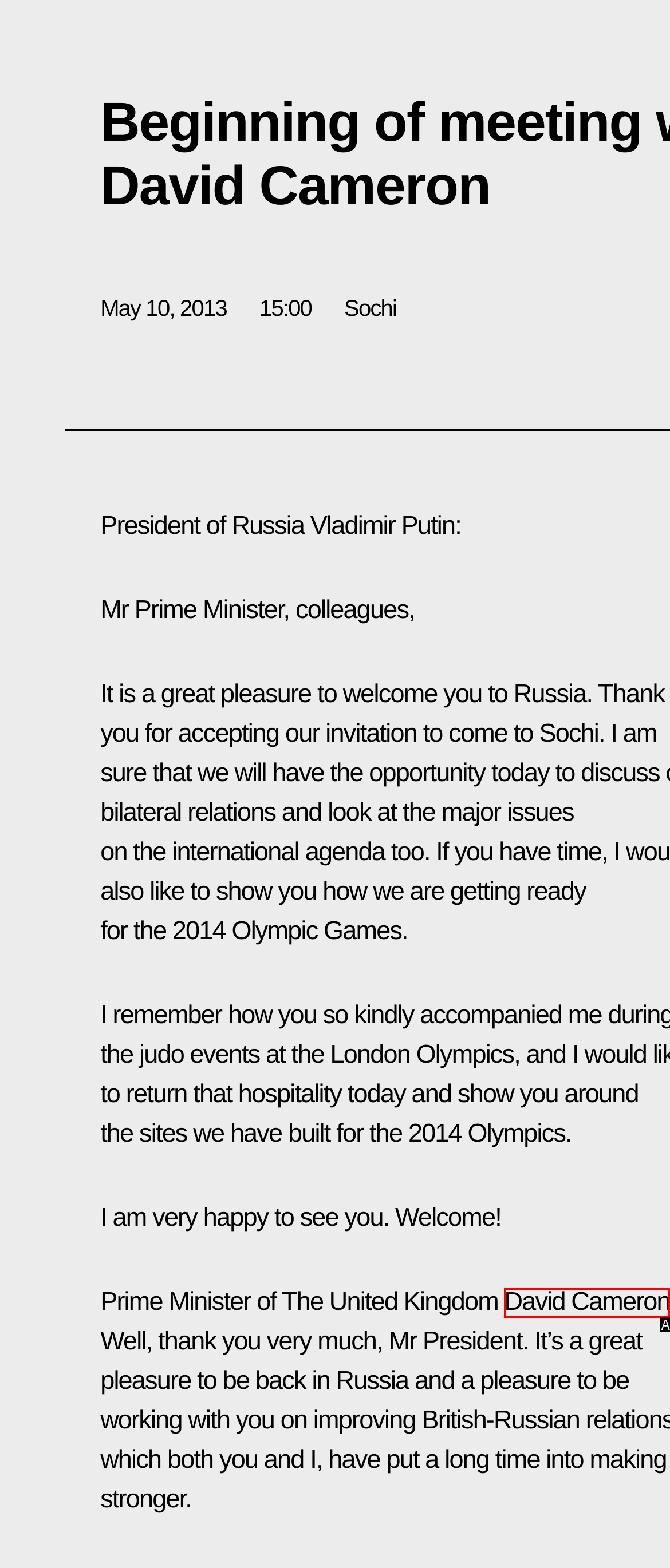Tell me the letter of the option that corresponds to the description: David Cameron Cameron David
Answer using the letter from the given choices directly.

A